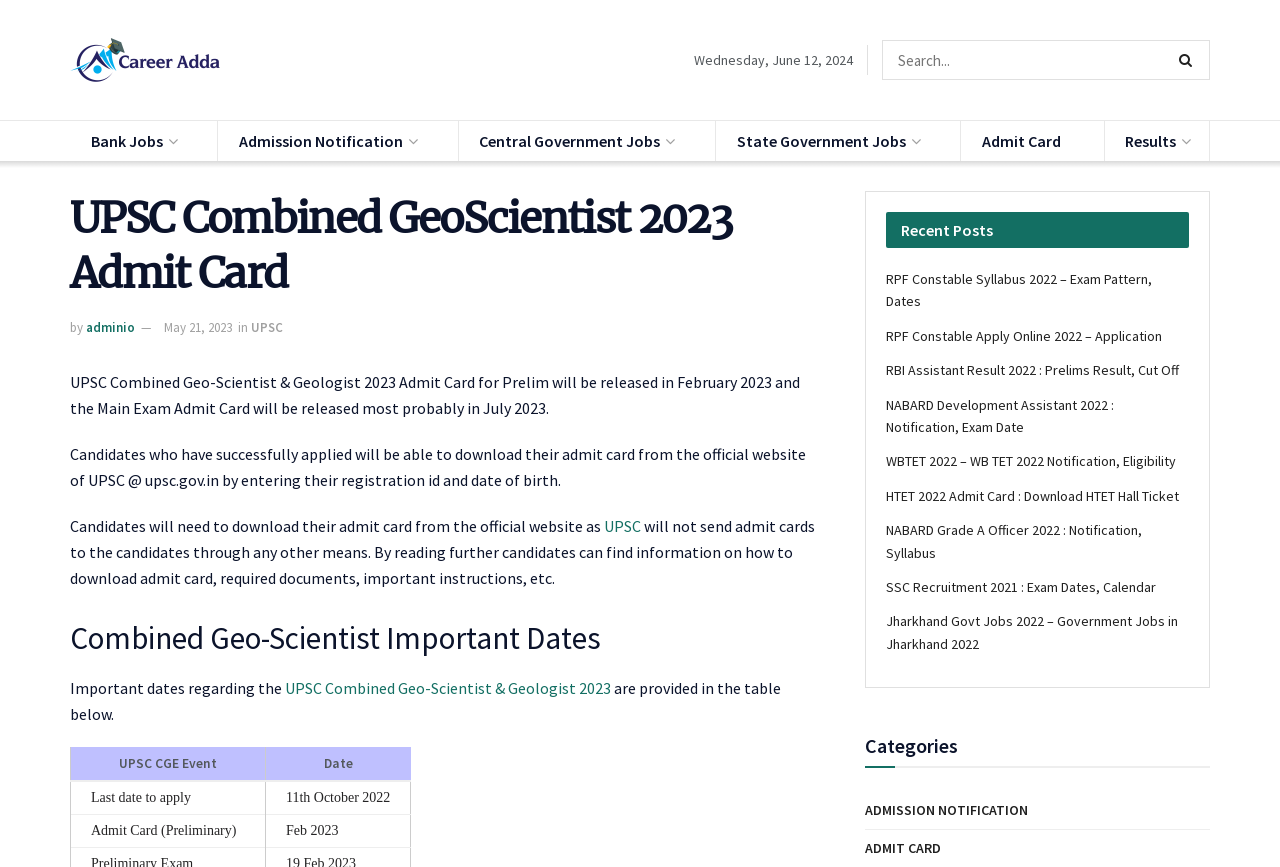Give the bounding box coordinates for this UI element: "Admission Notification". The coordinates should be four float numbers between 0 and 1, arranged as [left, top, right, bottom].

[0.676, 0.921, 0.803, 0.95]